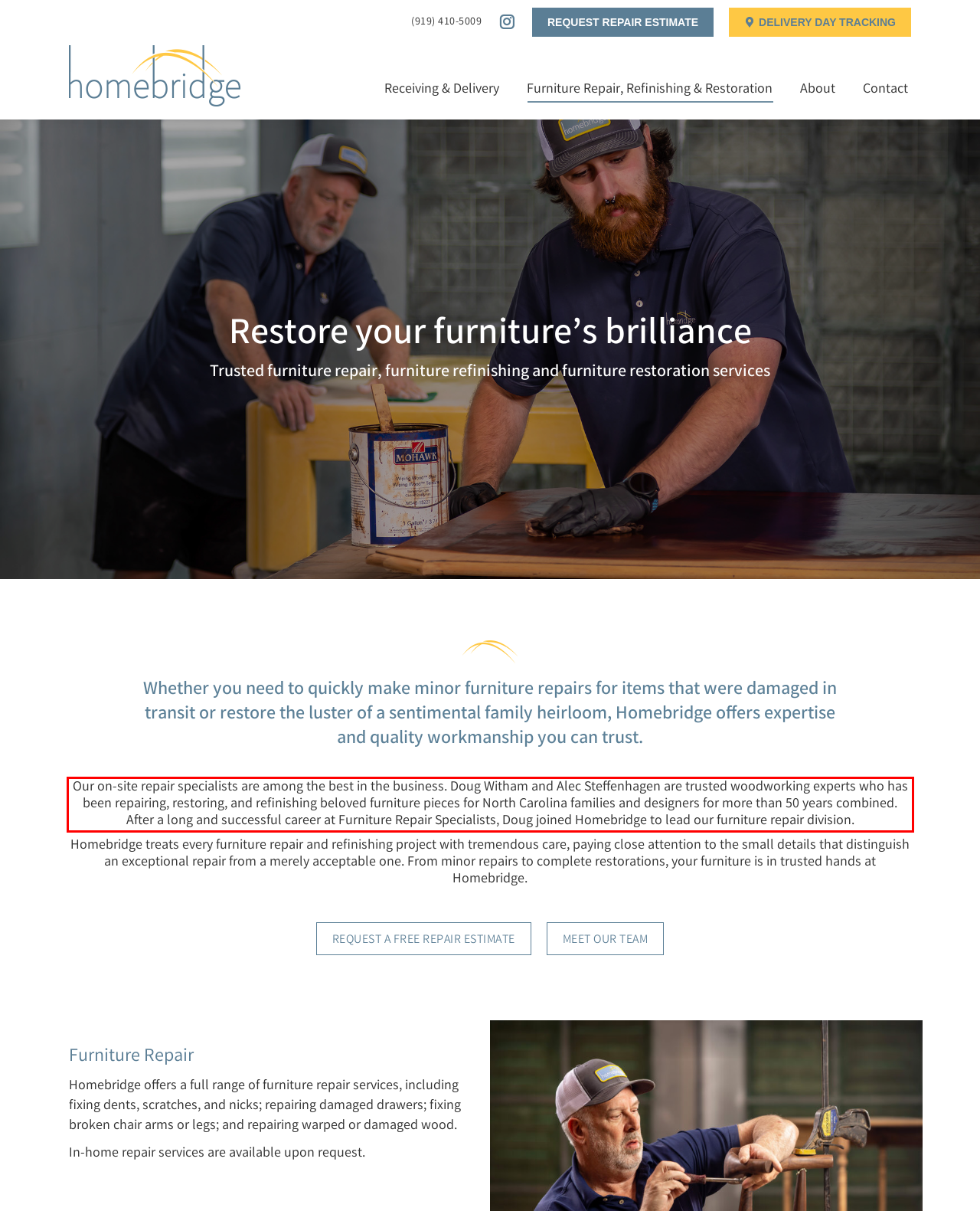The screenshot provided shows a webpage with a red bounding box. Apply OCR to the text within this red bounding box and provide the extracted content.

Our on-site repair specialists are among the best in the business. Doug Witham and Alec Steffenhagen are trusted woodworking experts who has been repairing, restoring, and refinishing beloved furniture pieces for North Carolina families and designers for more than 50 years combined. After a long and successful career at Furniture Repair Specialists, Doug joined Homebridge to lead our furniture repair division.